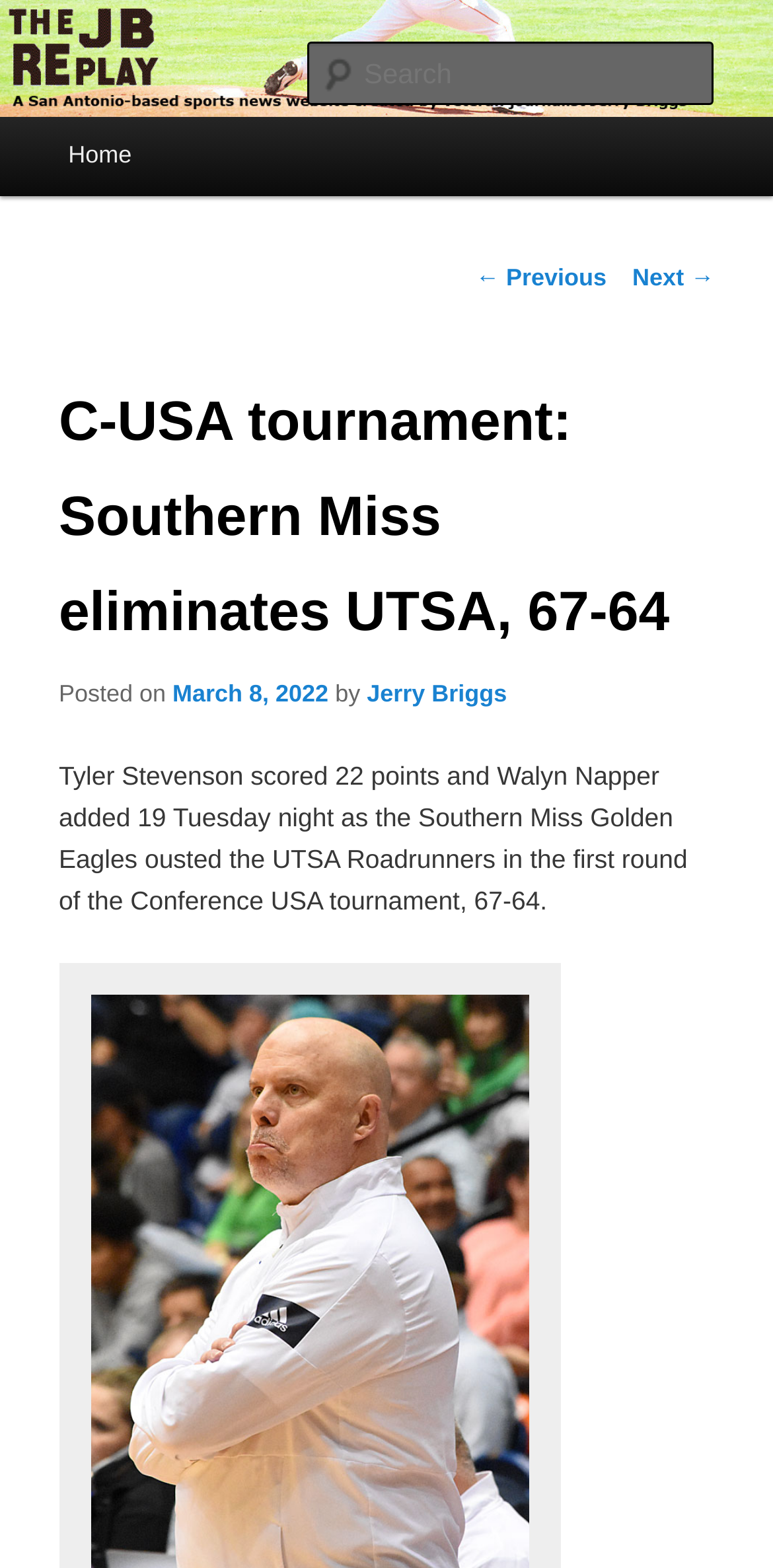Provide the bounding box coordinates of the area you need to click to execute the following instruction: "read previous post".

[0.615, 0.168, 0.785, 0.185]